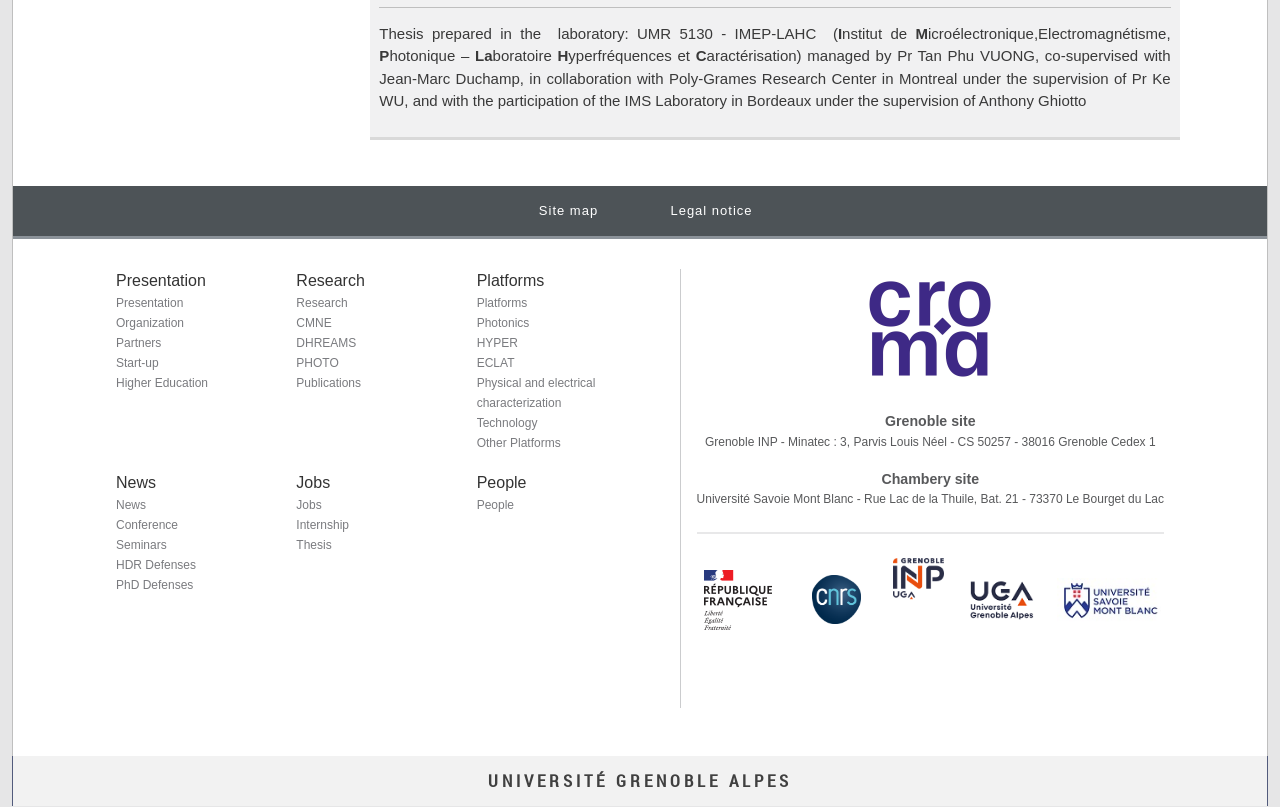Give a one-word or short-phrase answer to the following question: 
What is the name of the laboratory where the thesis was prepared?

UMR 5130 - IMEP-LAHC